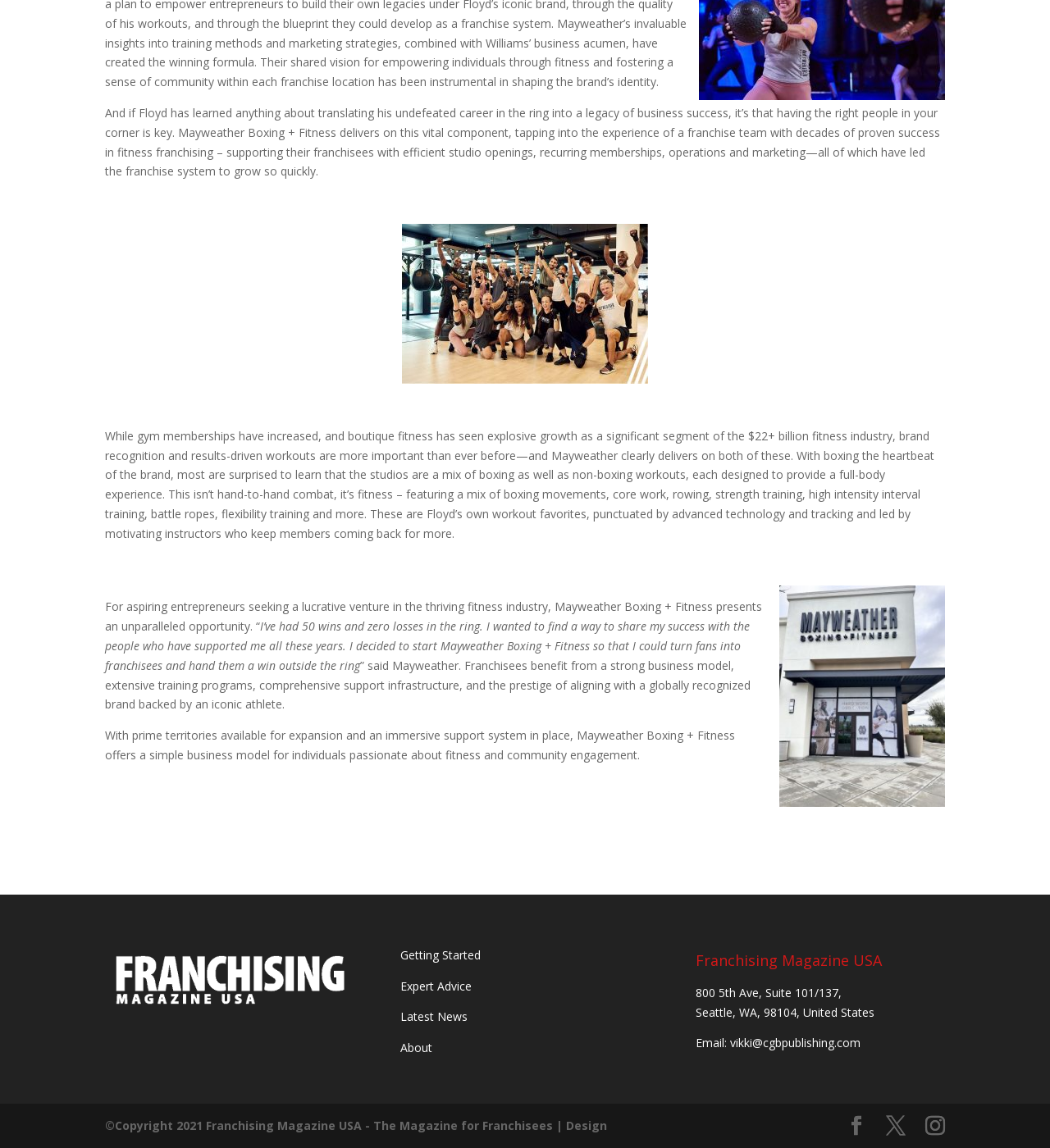What is the location of the Franchising Magazine USA office?
Based on the image, give a concise answer in the form of a single word or short phrase.

Seattle, WA, 98104, United States